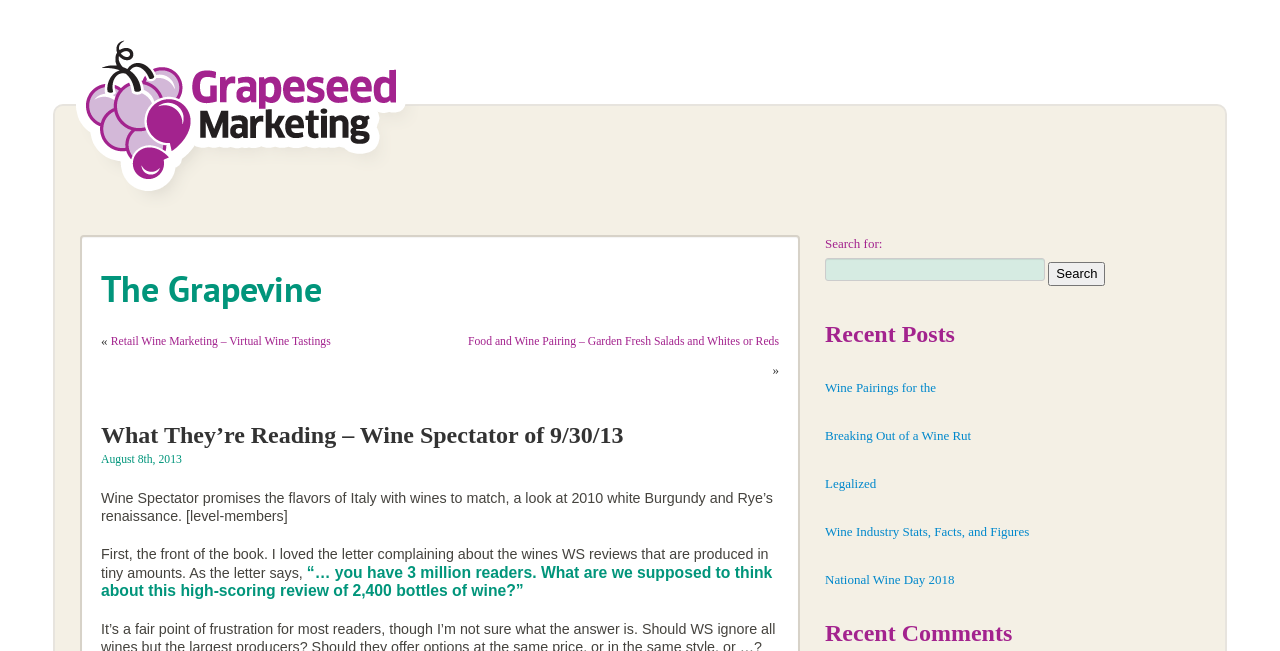Provide the bounding box coordinates for the area that should be clicked to complete the instruction: "Explore Recent Posts".

[0.645, 0.492, 0.864, 0.536]